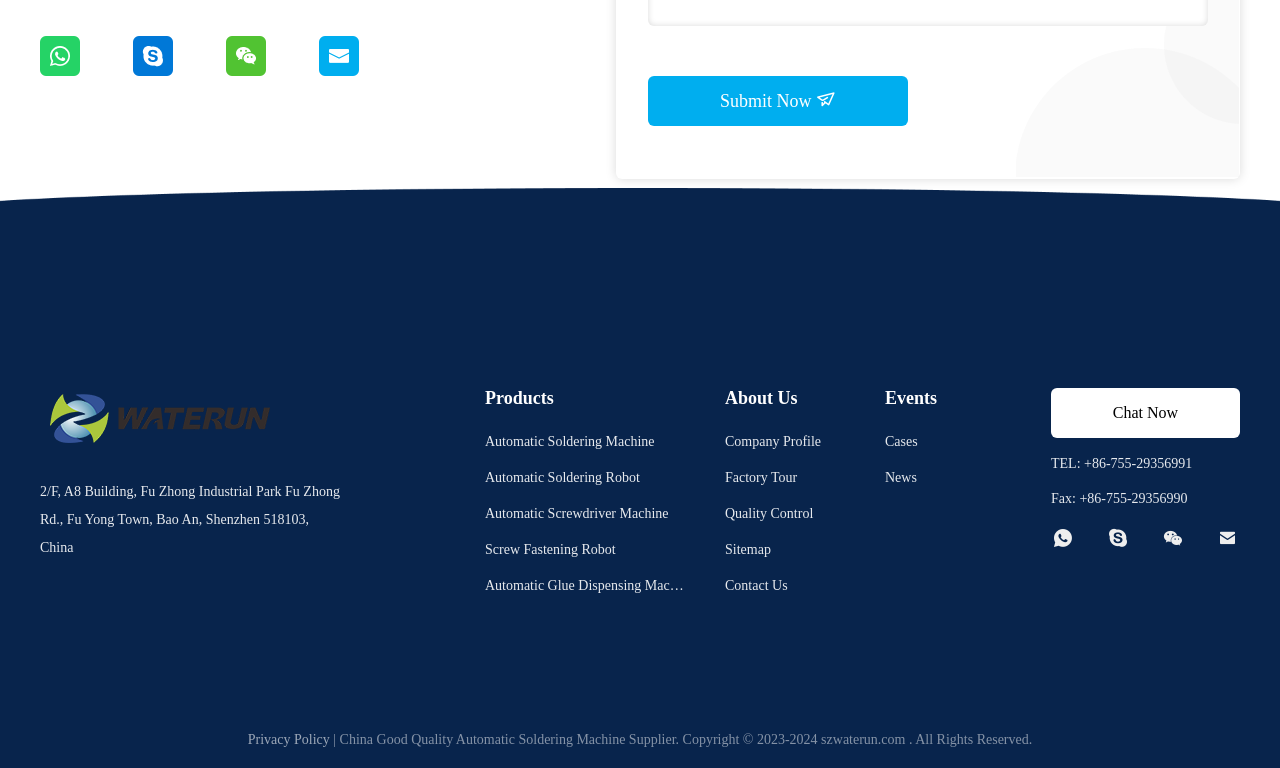What is the company name on the webpage?
Based on the image, give a one-word or short phrase answer.

Shenzhen Waterun Technology Co., Ltd.